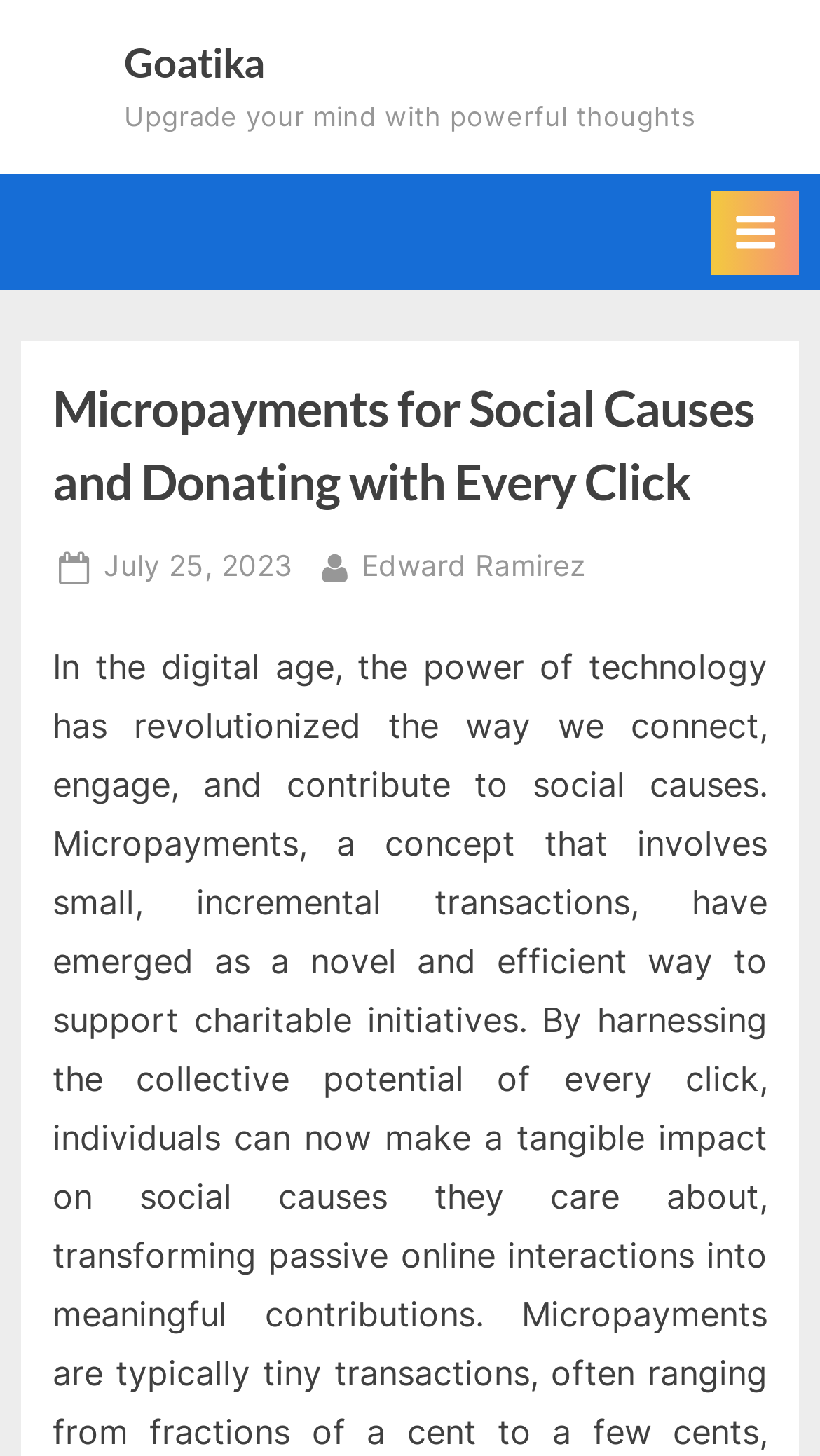Refer to the image and answer the question with as much detail as possible: What is the primary menu button located at?

I found the answer by looking at the button element with the description 'Primary Menu' and its bounding box coordinates [0.868, 0.131, 0.974, 0.189] which indicates that it is located at the top right corner of the webpage.